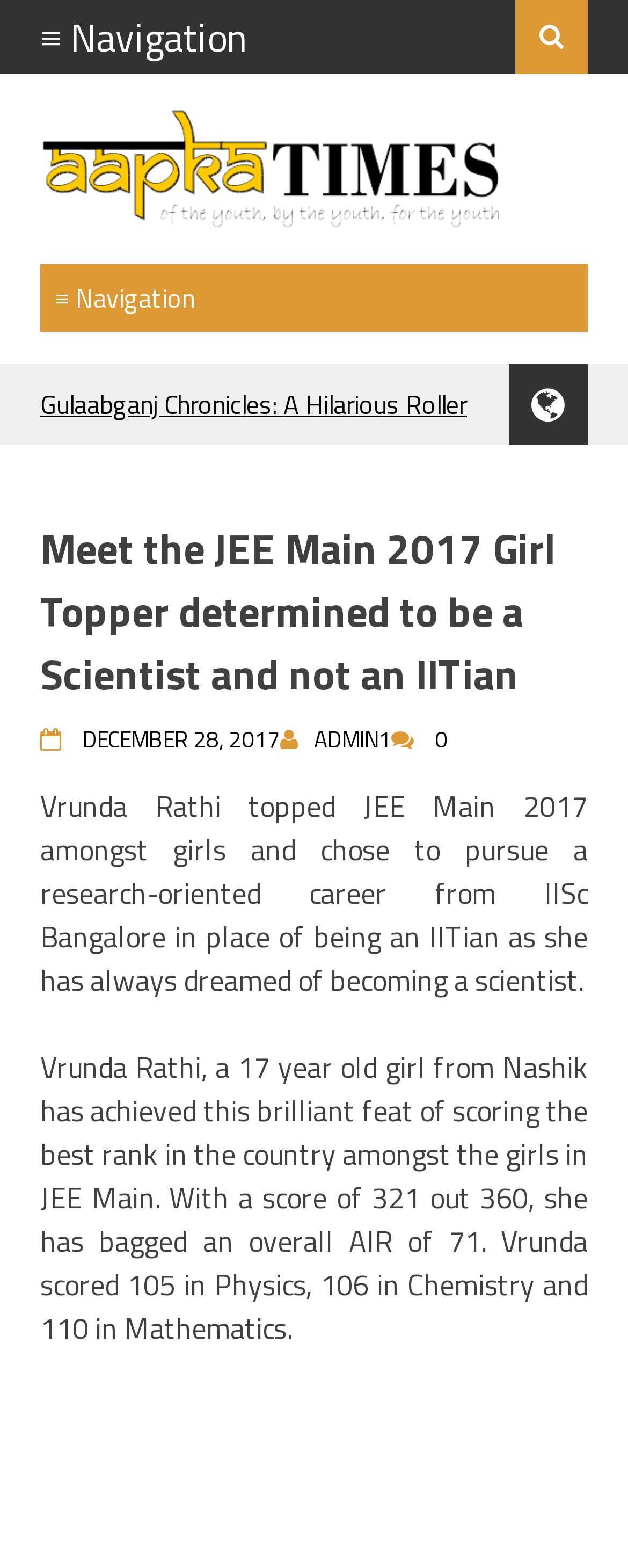Please determine the bounding box coordinates of the element to click in order to execute the following instruction: "Select an option from the combobox". The coordinates should be four float numbers between 0 and 1, specified as [left, top, right, bottom].

[0.064, 0.0, 0.808, 0.046]